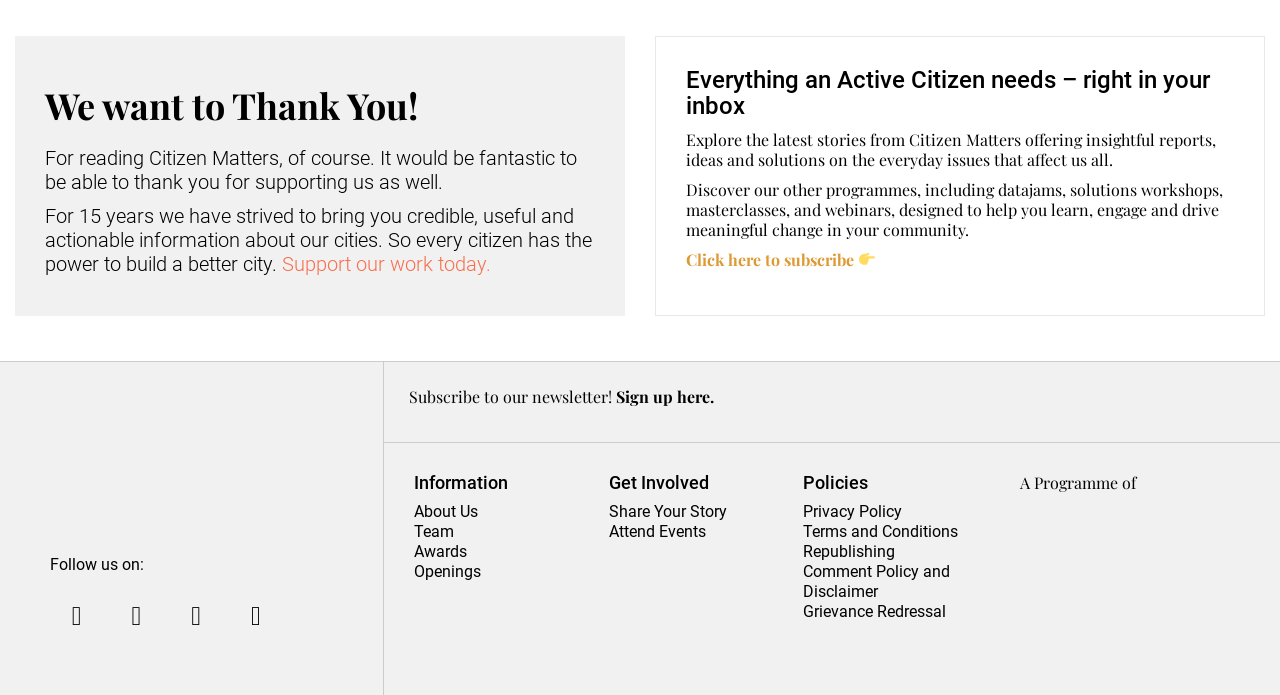Please locate the bounding box coordinates of the element's region that needs to be clicked to follow the instruction: "Read the privacy policy". The bounding box coordinates should be provided as four float numbers between 0 and 1, i.e., [left, top, right, bottom].

[0.627, 0.723, 0.705, 0.75]